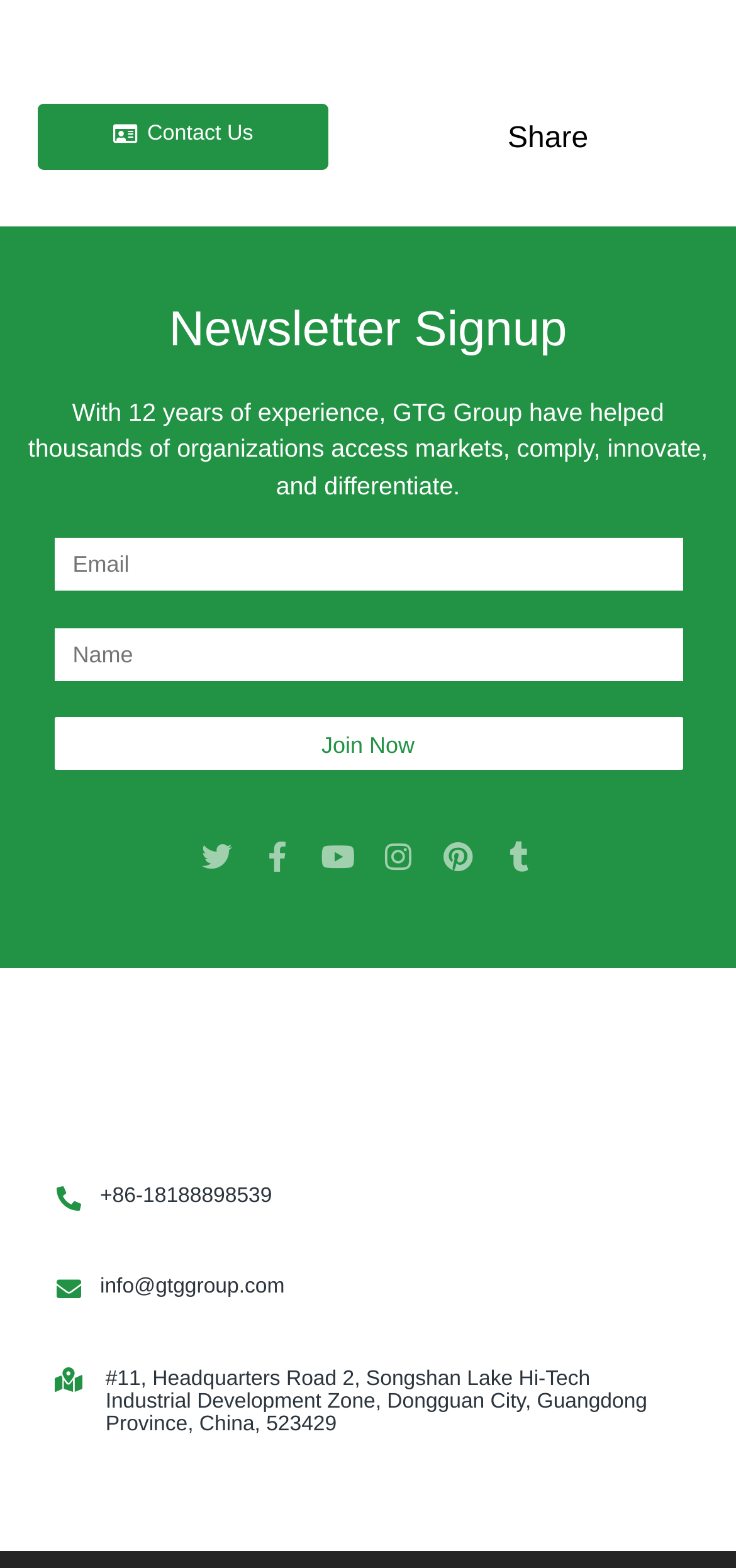Identify the bounding box of the UI element that matches this description: "here".

None